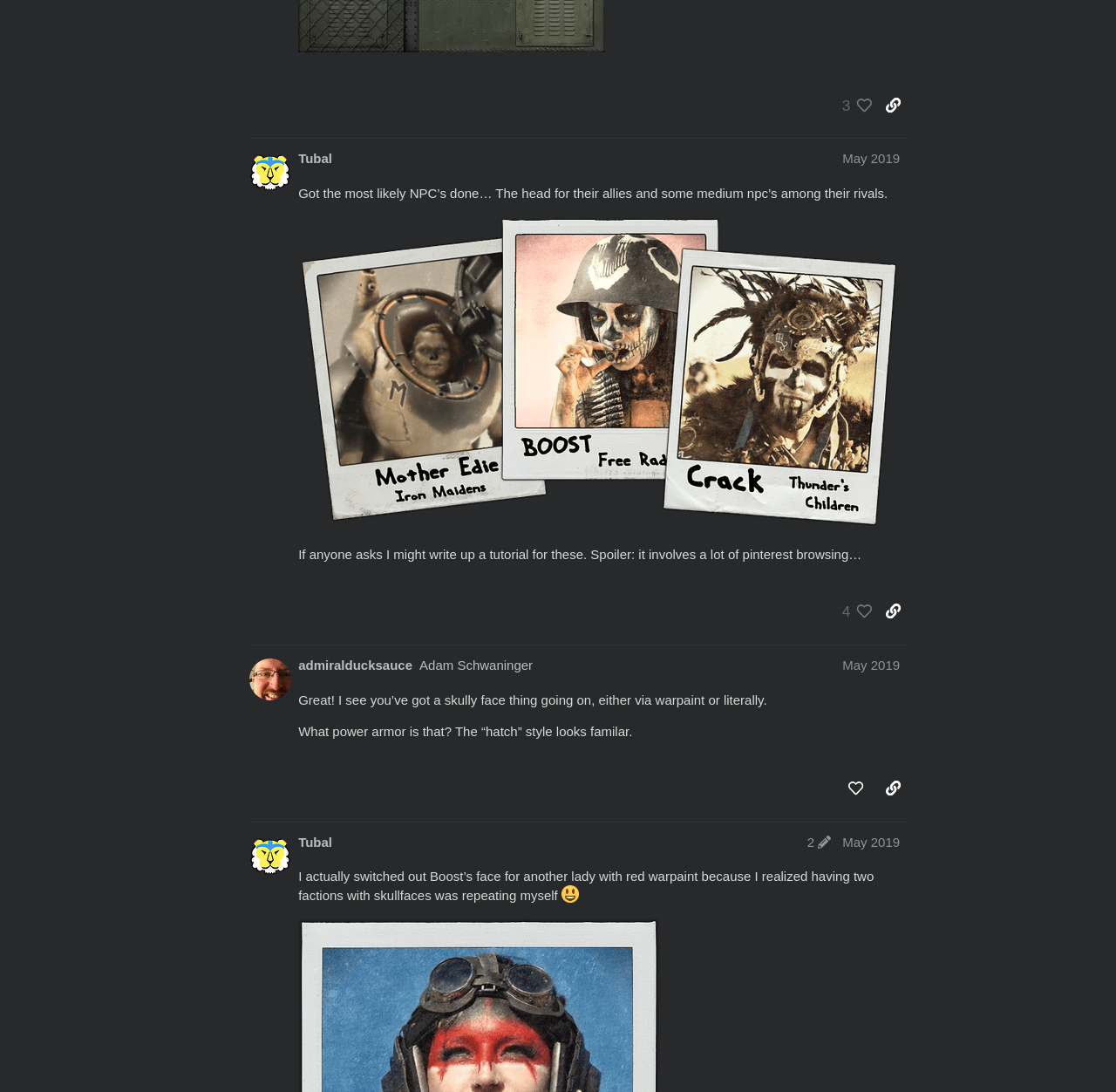Please answer the following query using a single word or phrase: 
What is the date of post #5?

May 3, 2019